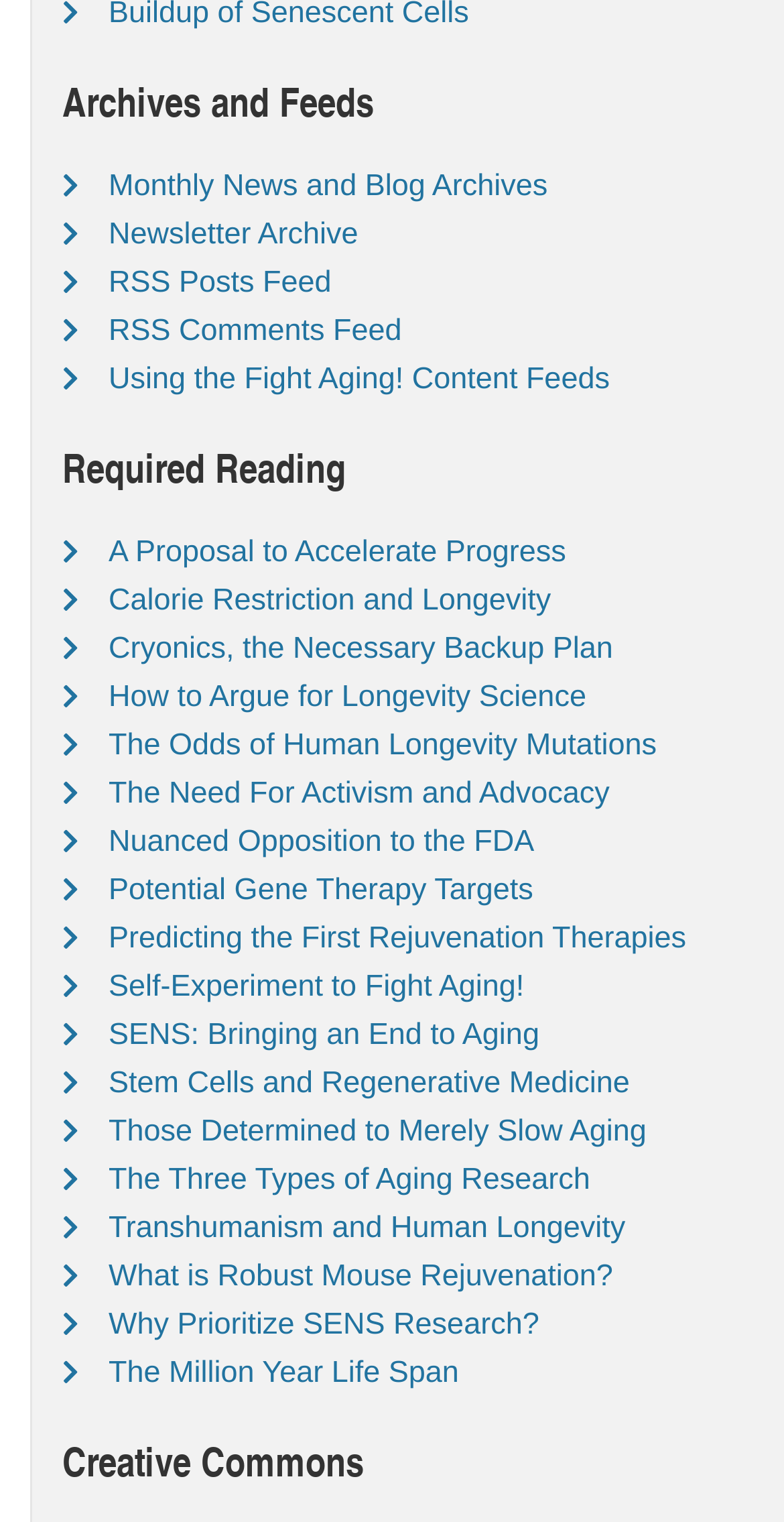Provide the bounding box coordinates for the specified HTML element described in this description: "HESTER DESIGNS". The coordinates should be four float numbers ranging from 0 to 1, in the format [left, top, right, bottom].

None